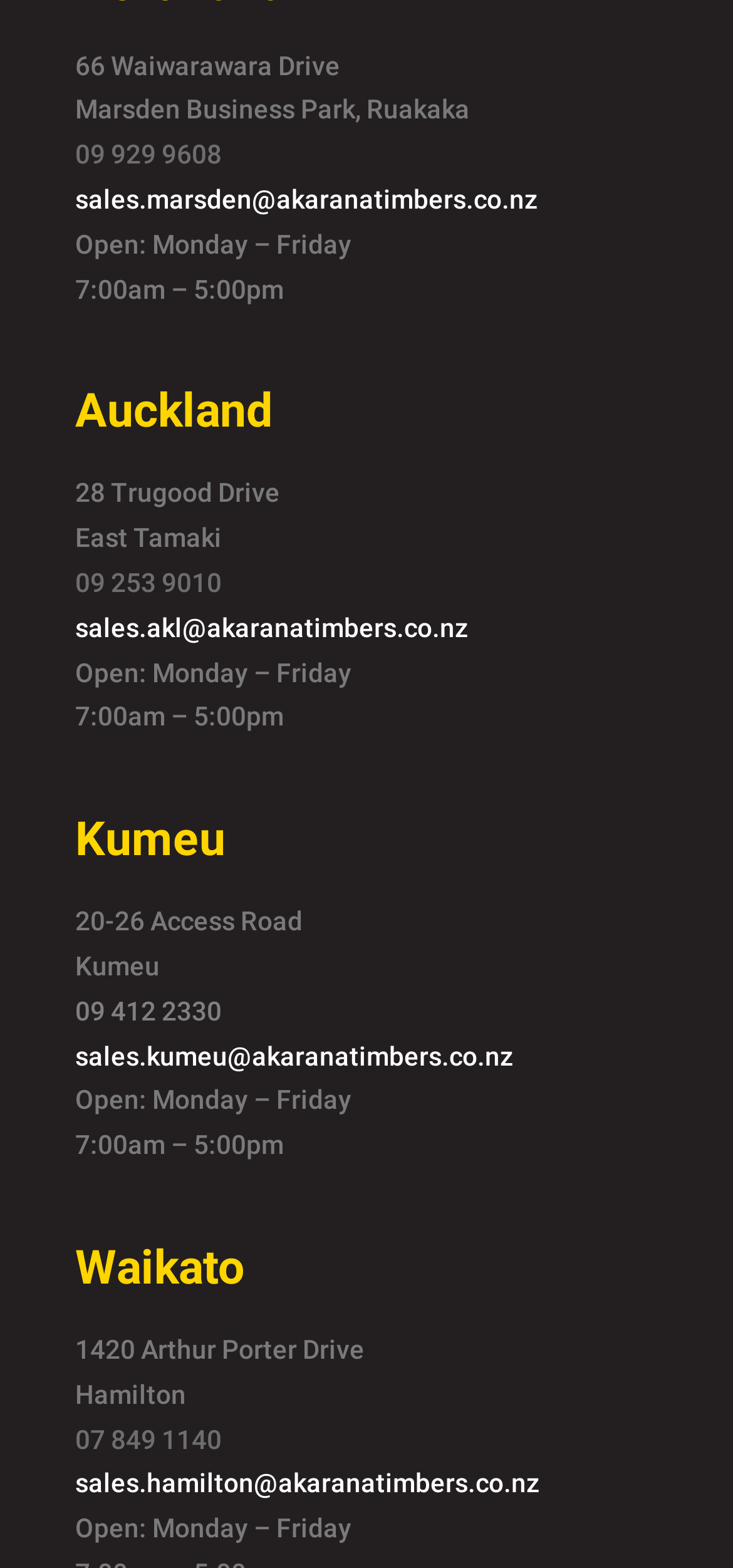Find the bounding box of the UI element described as follows: "07 849 1140".

[0.103, 0.908, 0.303, 0.927]